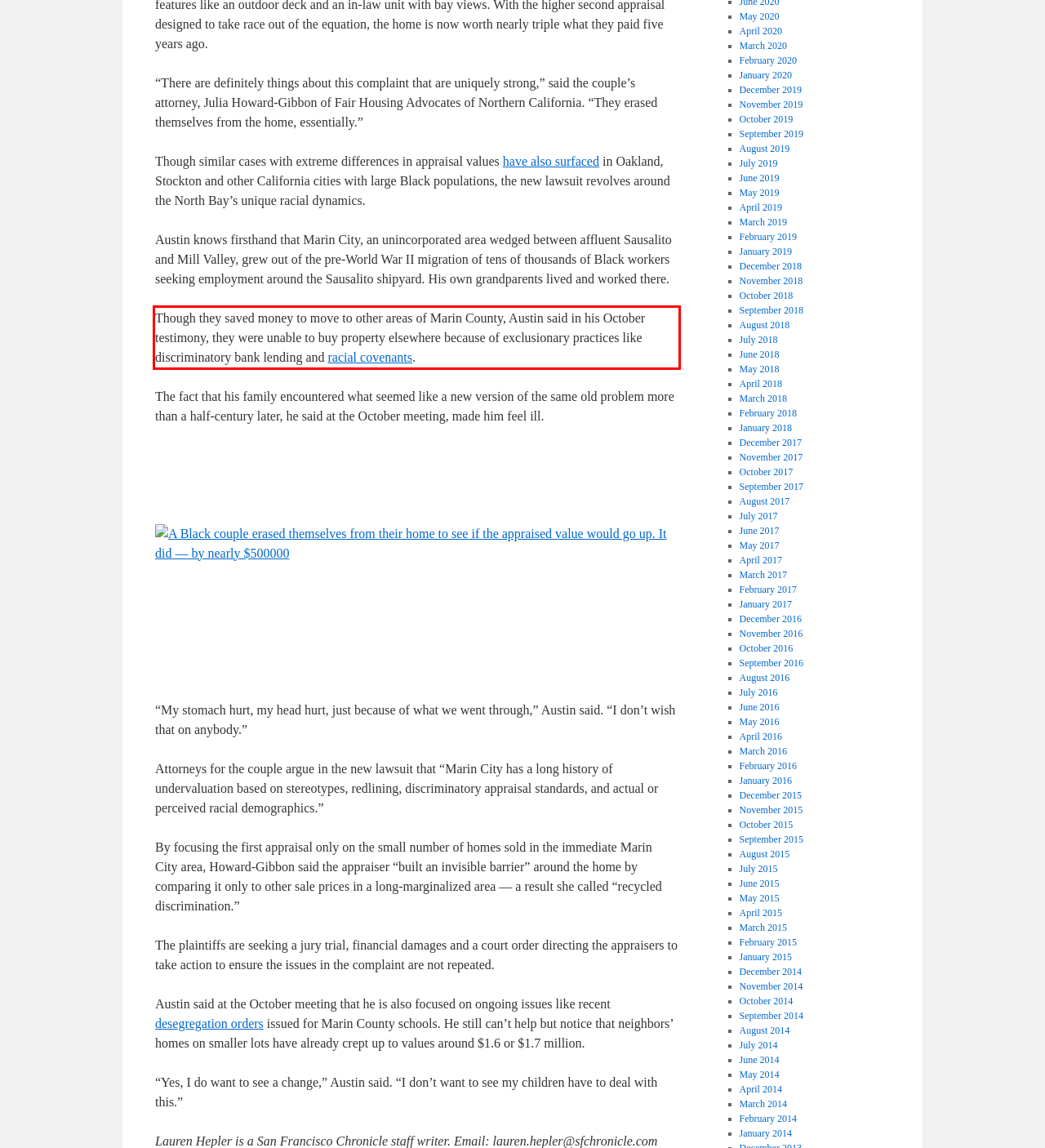Within the screenshot of the webpage, there is a red rectangle. Please recognize and generate the text content inside this red bounding box.

Though they saved money to move to other areas of Marin County, Austin said in his October testimony, they were unable to buy property elsewhere because of exclusionary practices like discriminatory bank lending and racial covenants.